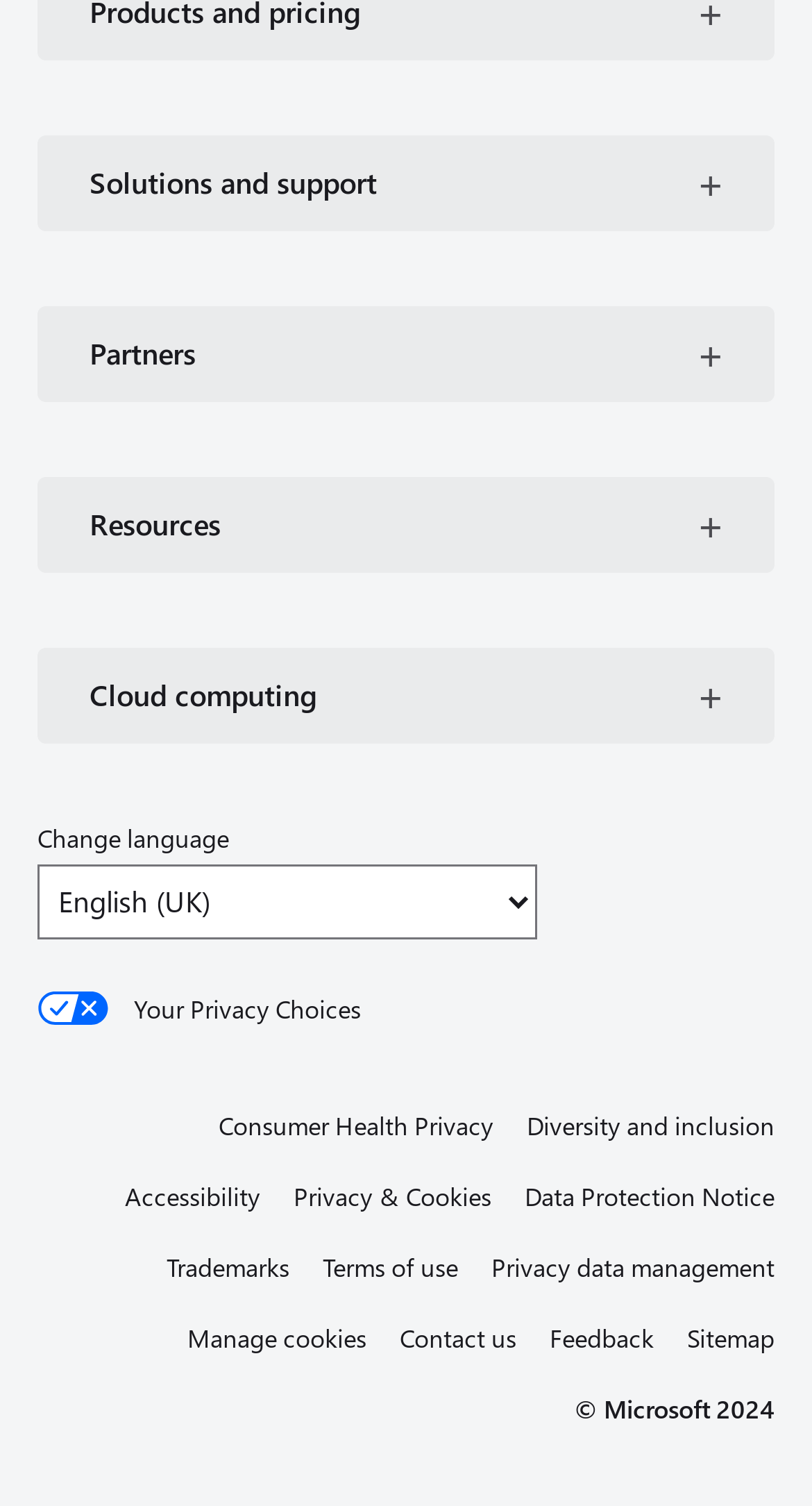Determine the bounding box coordinates of the clickable area required to perform the following instruction: "Manage cookies". The coordinates should be represented as four float numbers between 0 and 1: [left, top, right, bottom].

[0.231, 0.872, 0.492, 0.903]